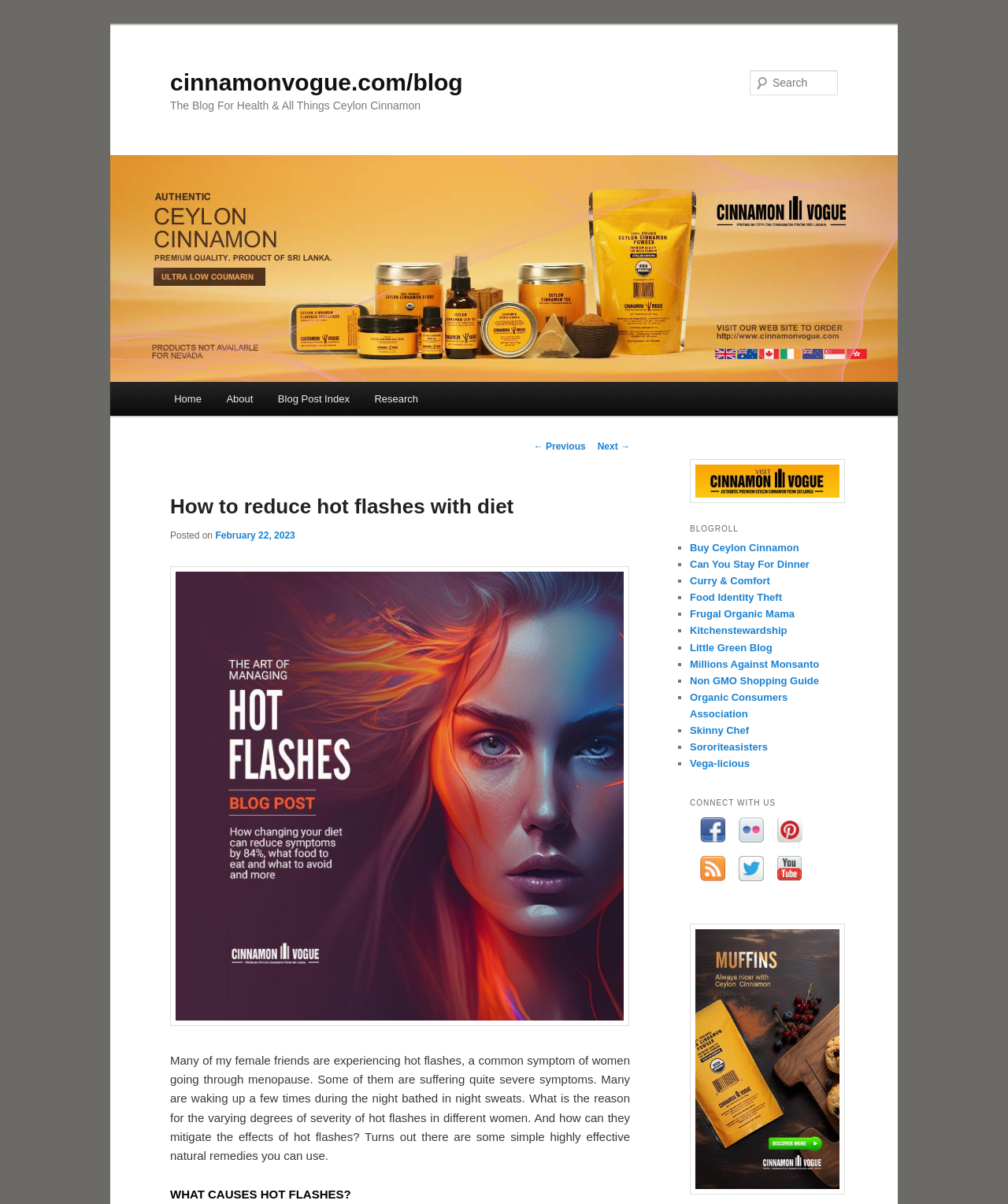Please provide a comprehensive answer to the question below using the information from the image: What can be found in the BLOGROLL section?

The BLOGROLL section contains a list of links to other blogs, as indicated by the links and list markers in the section.